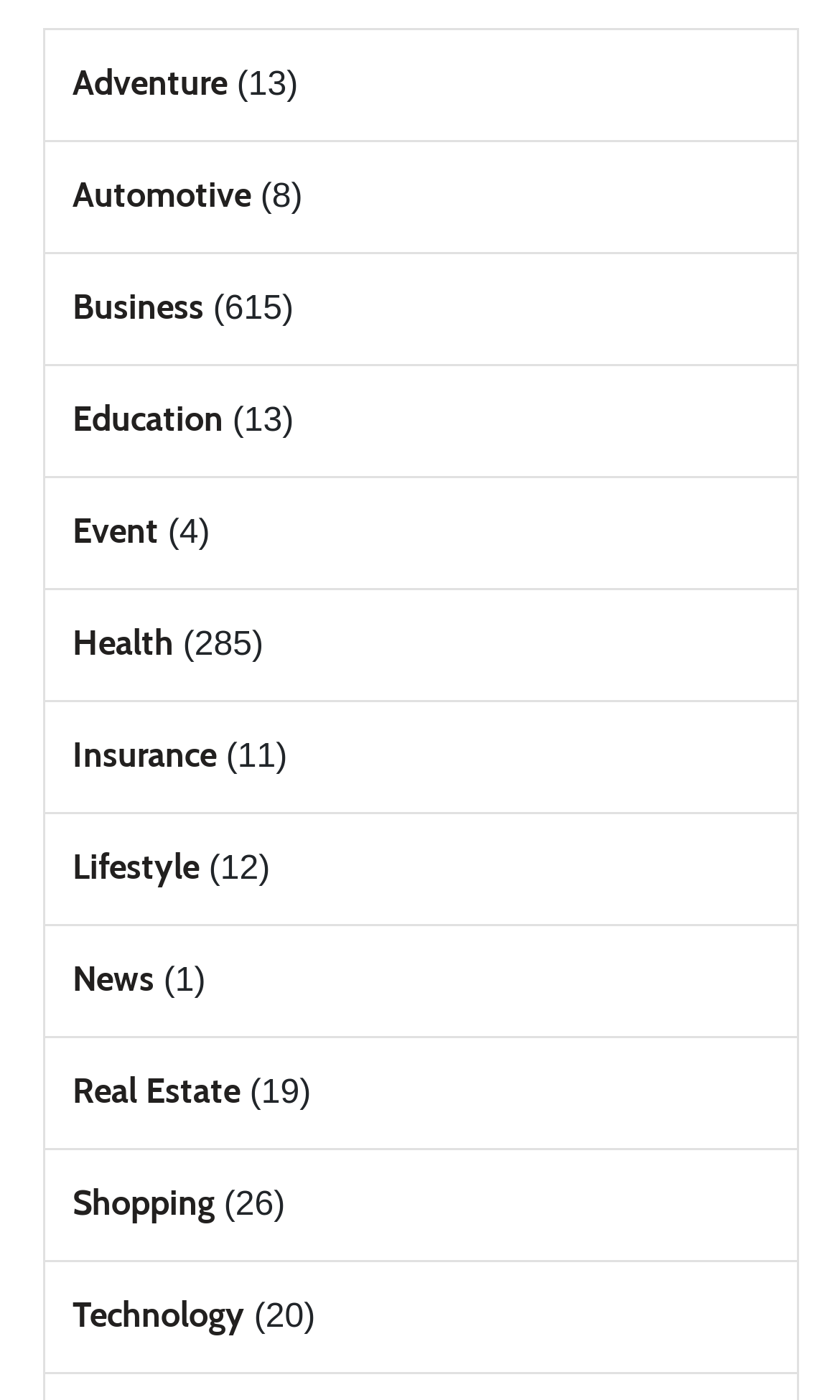Please find the bounding box coordinates of the element that must be clicked to perform the given instruction: "check Event". The coordinates should be four float numbers from 0 to 1, i.e., [left, top, right, bottom].

[0.086, 0.365, 0.188, 0.394]